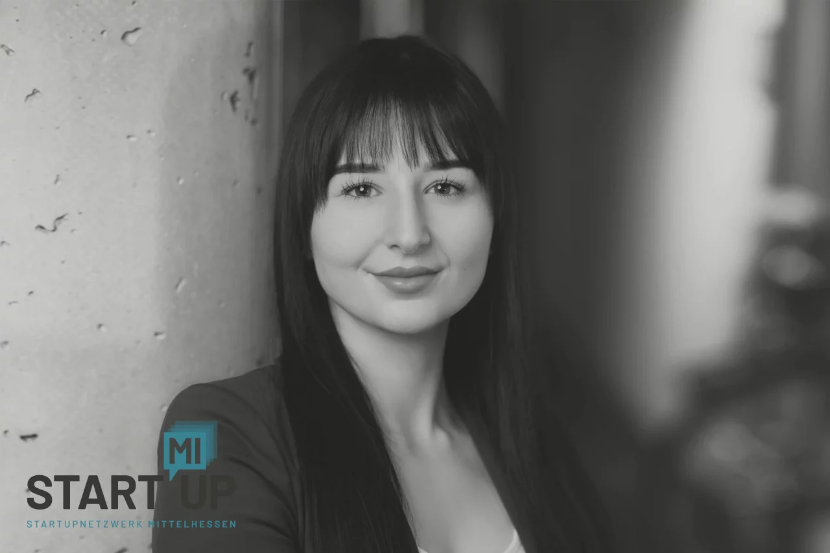Generate a detailed caption for the image.

The image features a professional portrait of a woman confidently smiling and posing near a textured stone wall, conveying a sense of approachability and professionalism. Her long, dark hair frames her face, highlighting her features, and she appears dressed in a formal outfit, which complements her poised expression. 

In the lower portion of the image, the logo of "START MI UP" is prominently displayed, emphasizing the organization's branding as a part of the startup network in Middle Hesse. The overall tone is black and white, imparting a timeless quality to the photograph while focusing on the subject's demeanor. The image likely reflects her involvement in the entrepreneurial ecosystem, potentially connecting to her role in the upcoming StartMiUp Capital Contest, where she's expected to participate as a jury member, evaluating innovative ideas from founders.